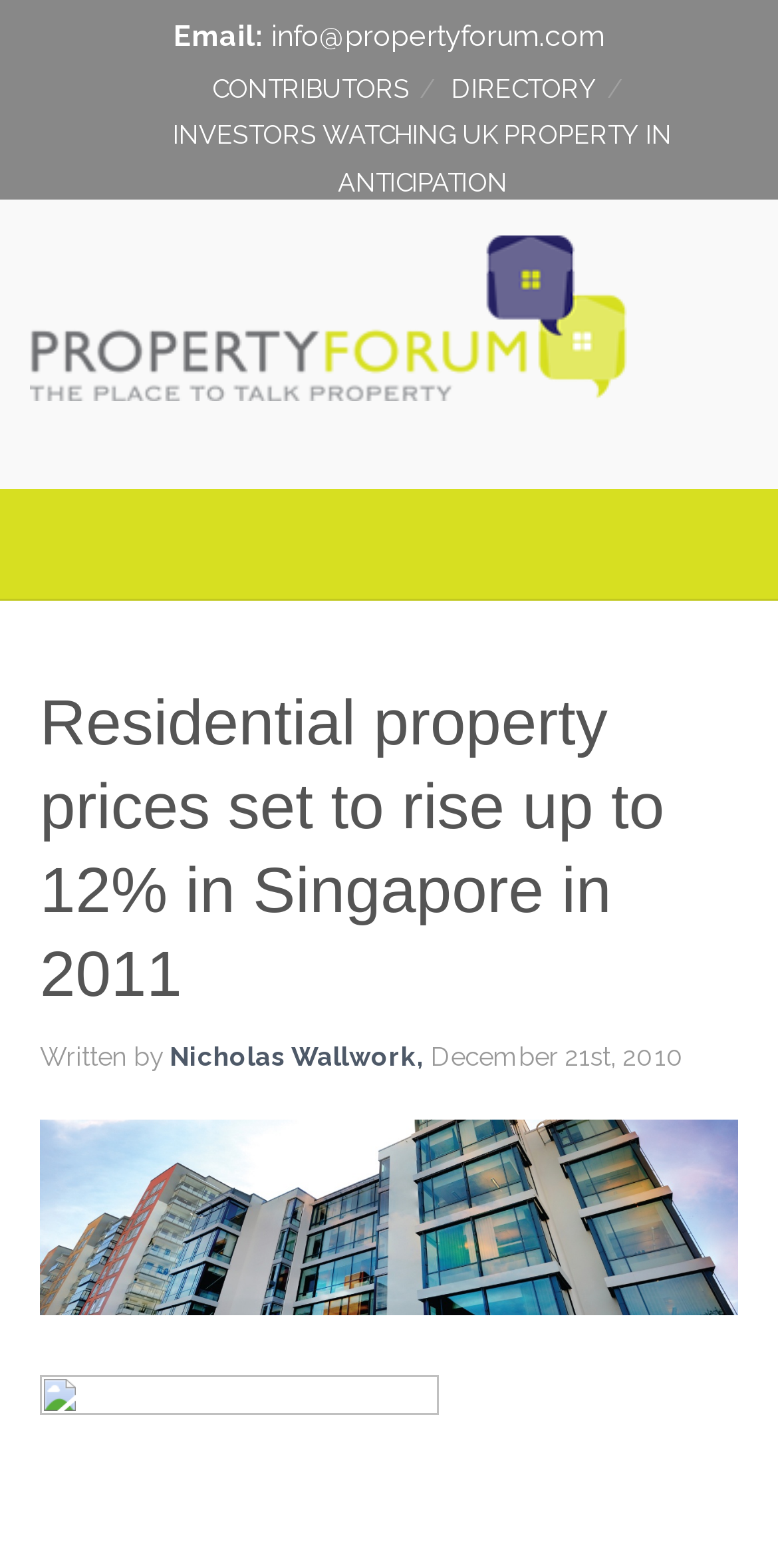When was the article written?
Please provide a single word or phrase as your answer based on the image.

December 21st, 2010